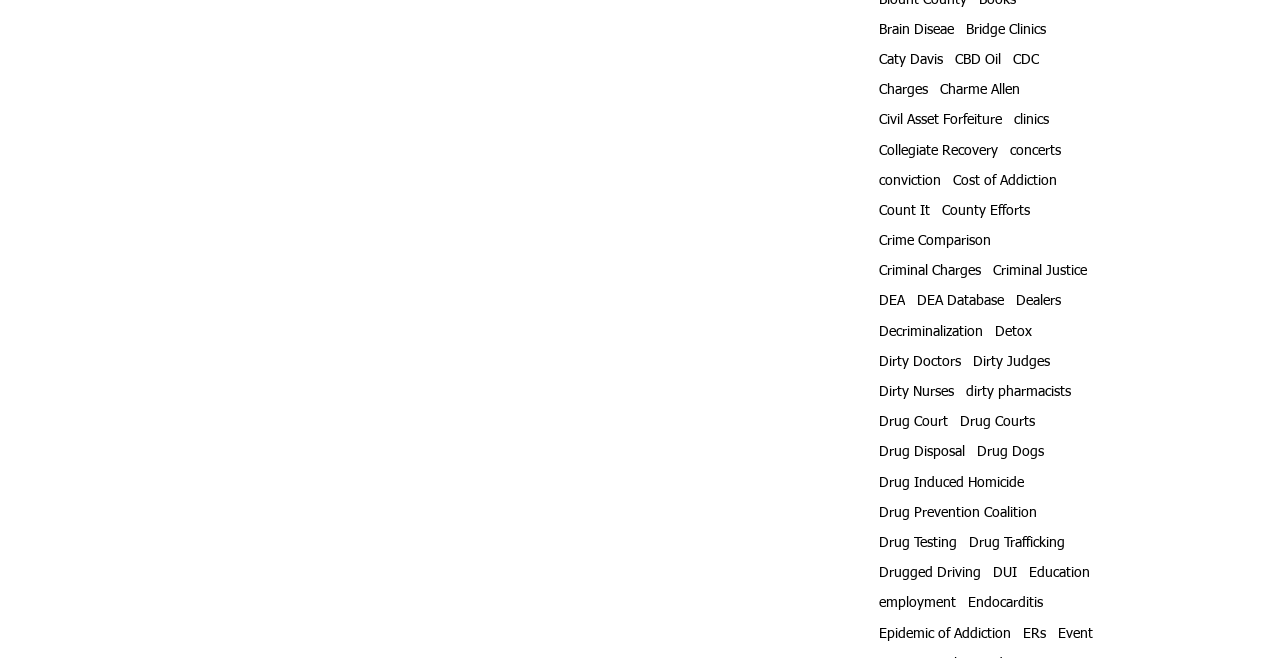Could you find the bounding box coordinates of the clickable area to complete this instruction: "Add product to cart"?

None